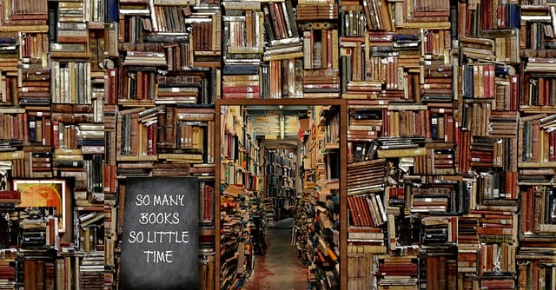What is at the center of the image?
Based on the image, answer the question with a single word or brief phrase.

An inviting doorway